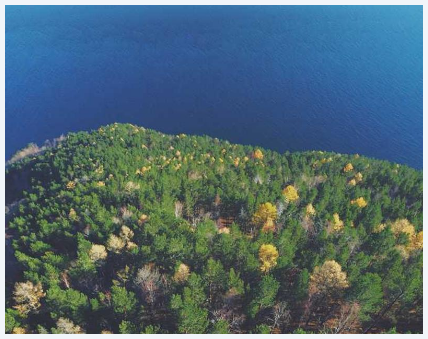Using the information in the image, give a detailed answer to the following question: What is the color of the water?

The caption describes the water as 'calm blue waters', which indicates that the color of the water in the image is calm blue.